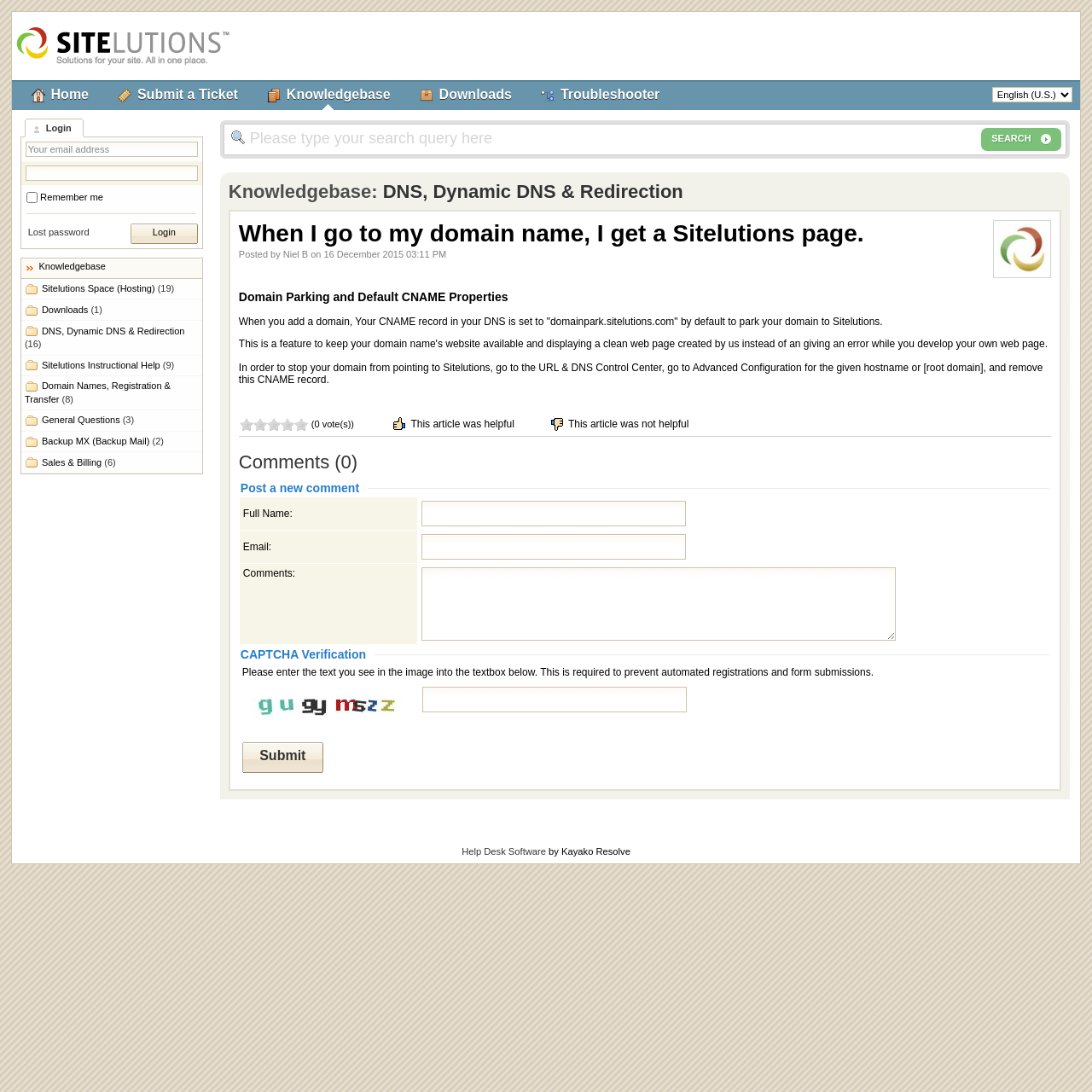Highlight the bounding box coordinates of the region I should click on to meet the following instruction: "Search for something".

[0.899, 0.118, 0.972, 0.139]